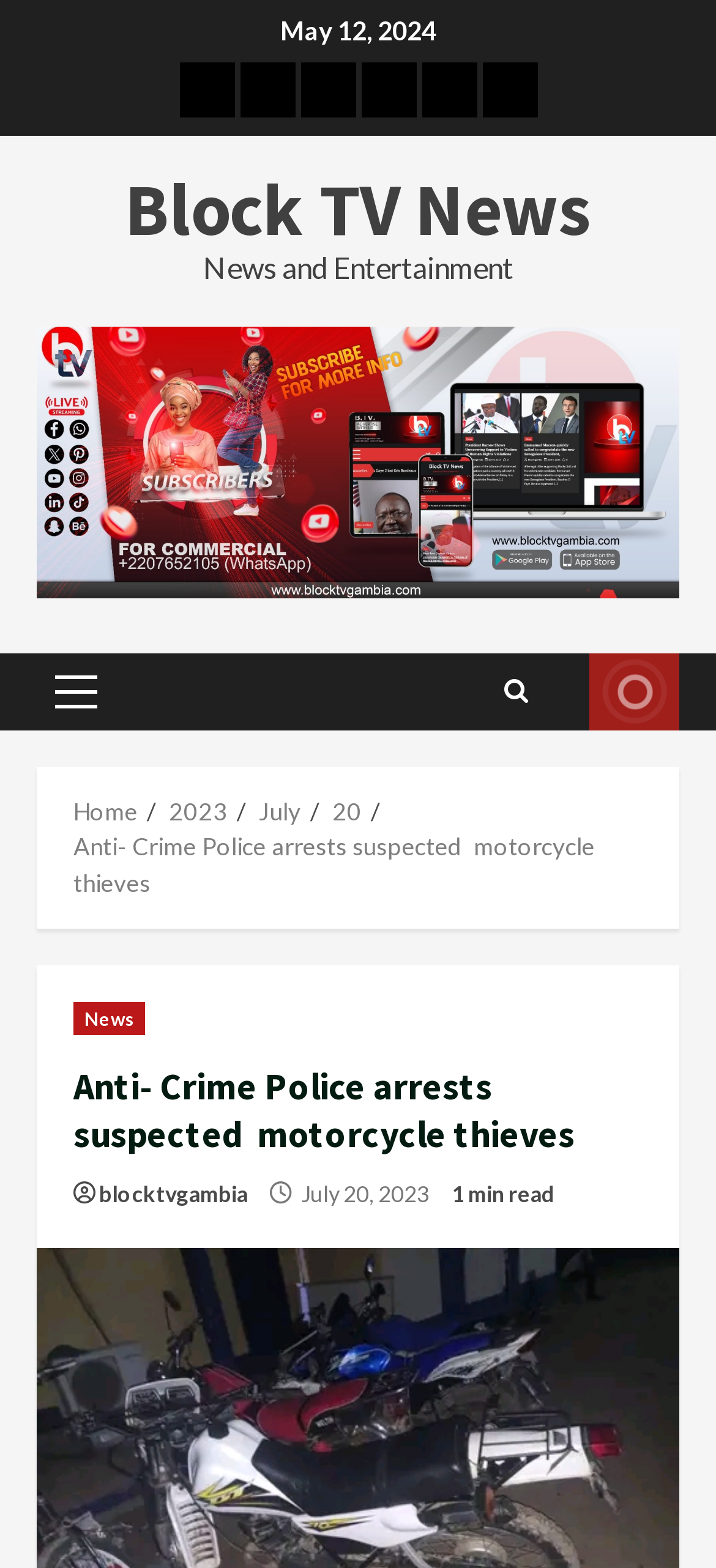Bounding box coordinates must be specified in the format (top-left x, top-left y, bottom-right x, bottom-right y). All values should be floating point numbers between 0 and 1. What are the bounding box coordinates of the UI element described as: Block TV News

[0.174, 0.104, 0.826, 0.163]